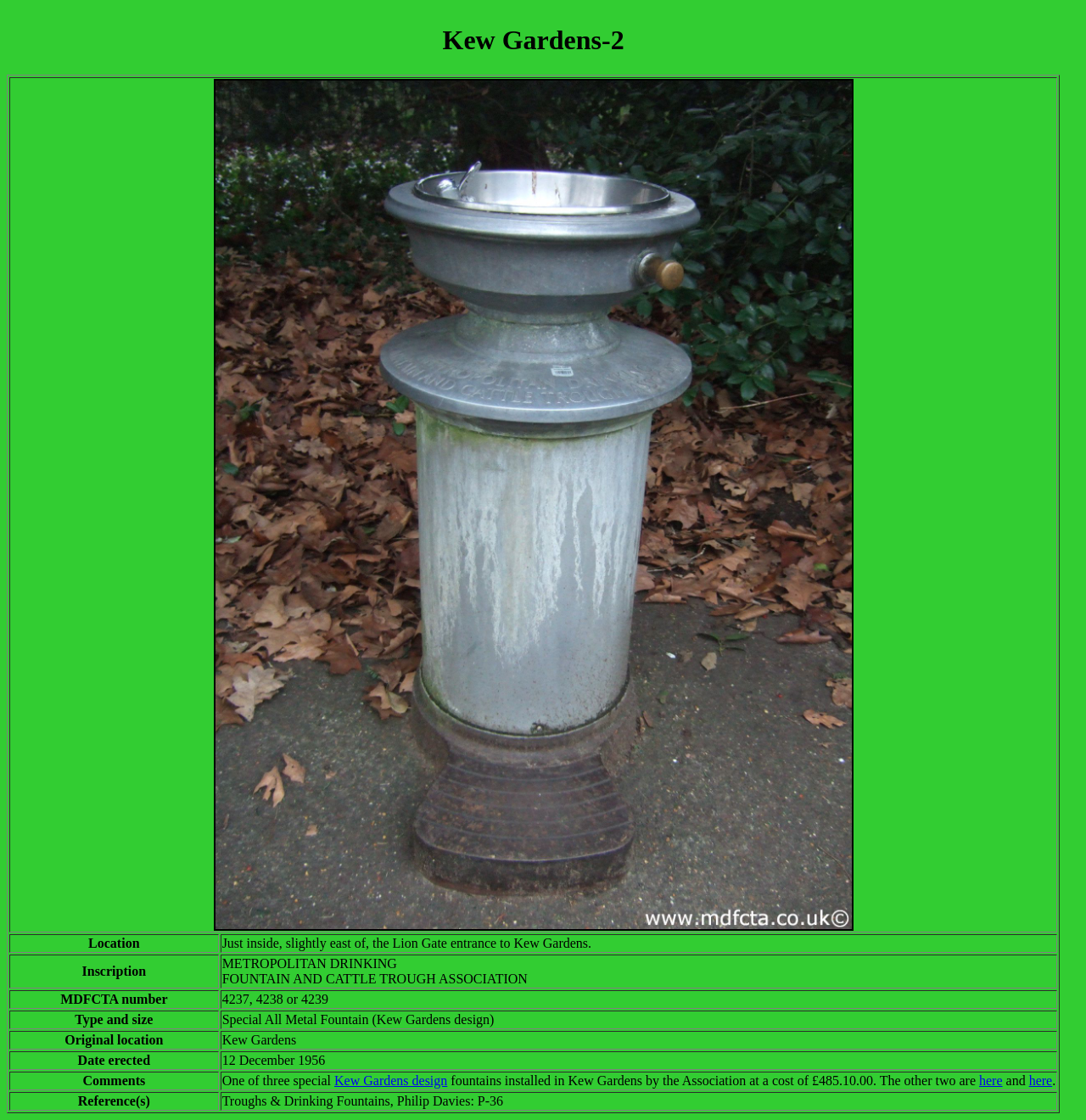When was the fountain erected?
Provide a well-explained and detailed answer to the question.

The date of erection of the fountain can be found in the 'Date erected' rowheader, which corresponds to the gridcell containing the text '12 December 1956'.